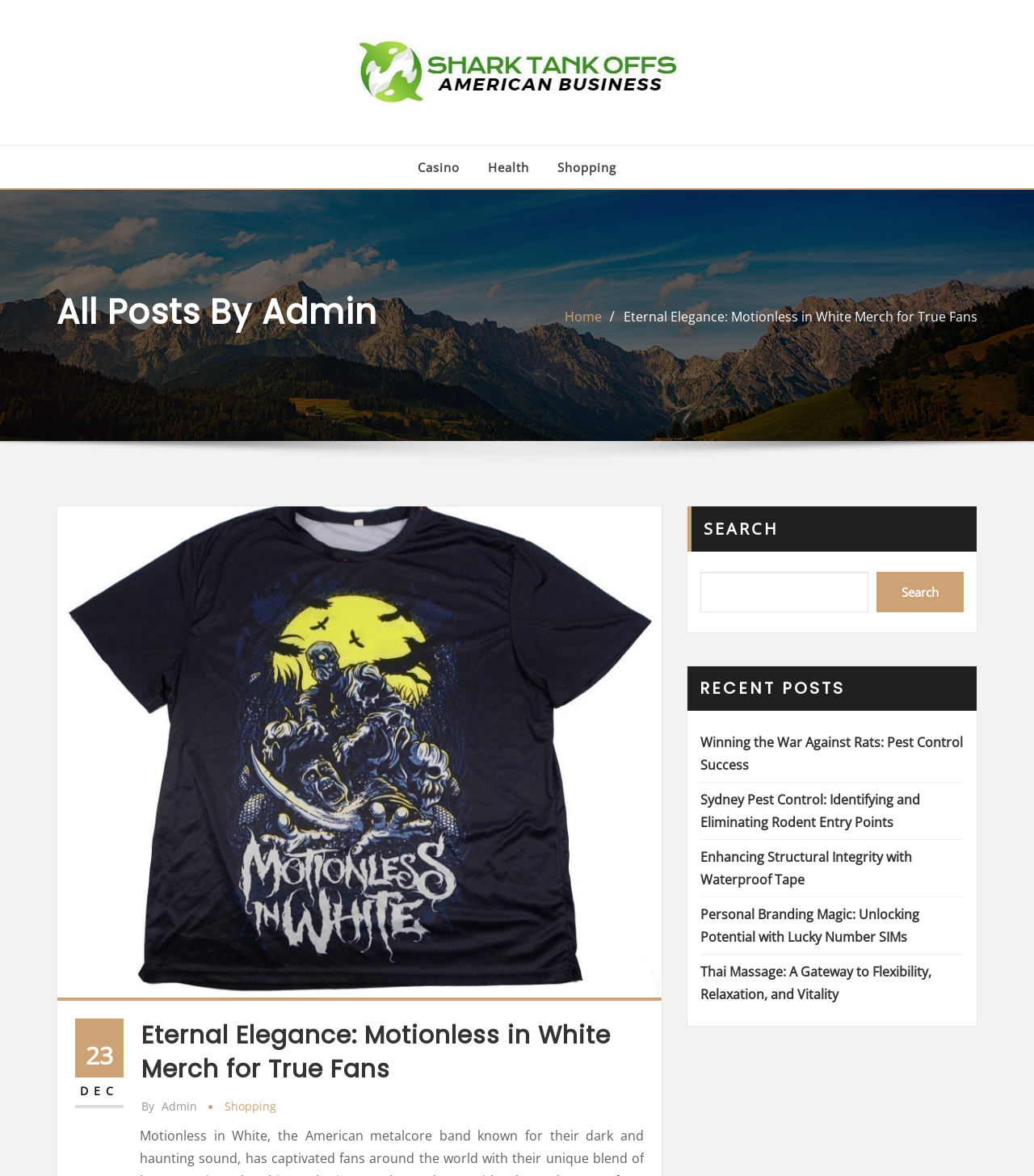Based on what you see in the screenshot, provide a thorough answer to this question: What is the purpose of the search box?

The purpose of the search box can be determined by looking at its location and the label 'SEARCH' above it, indicating that it is used to search the website for specific content.